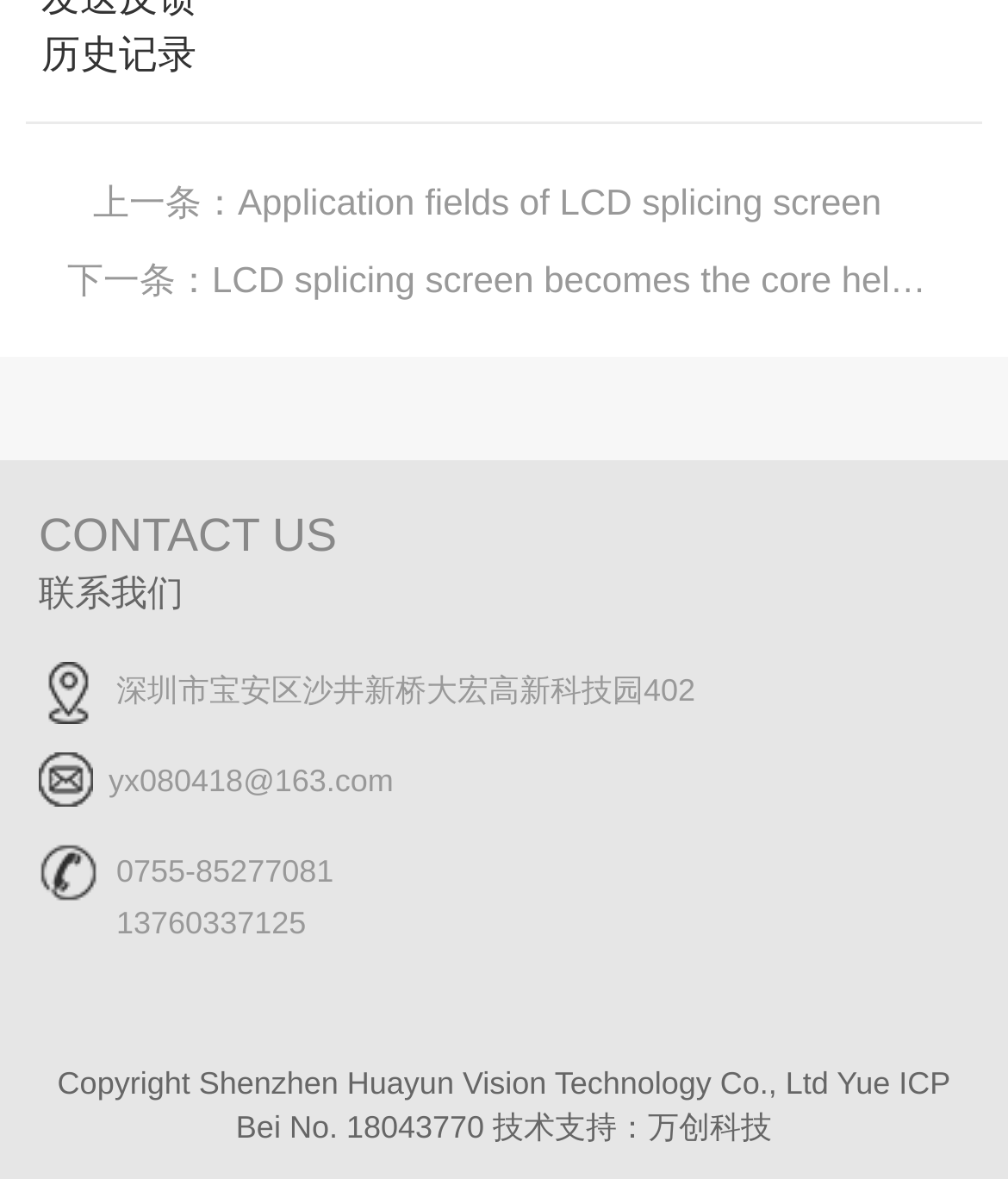Is the email address to the left or to the right of the phone number?
From the screenshot, supply a one-word or short-phrase answer.

to the left